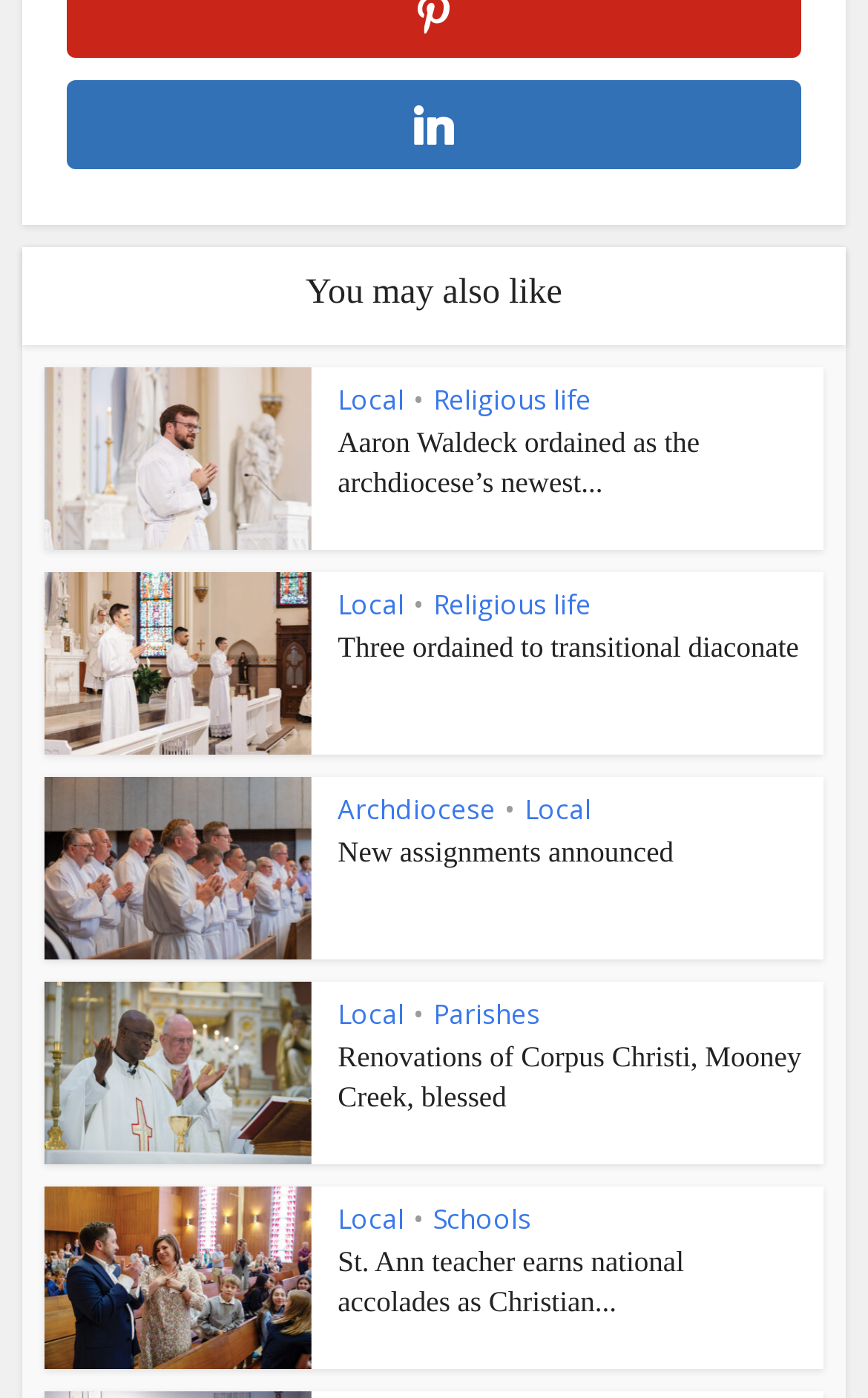Locate the bounding box coordinates of the clickable element to fulfill the following instruction: "Click on 'Local'". Provide the coordinates as four float numbers between 0 and 1 in the format [left, top, right, bottom].

[0.389, 0.272, 0.466, 0.299]